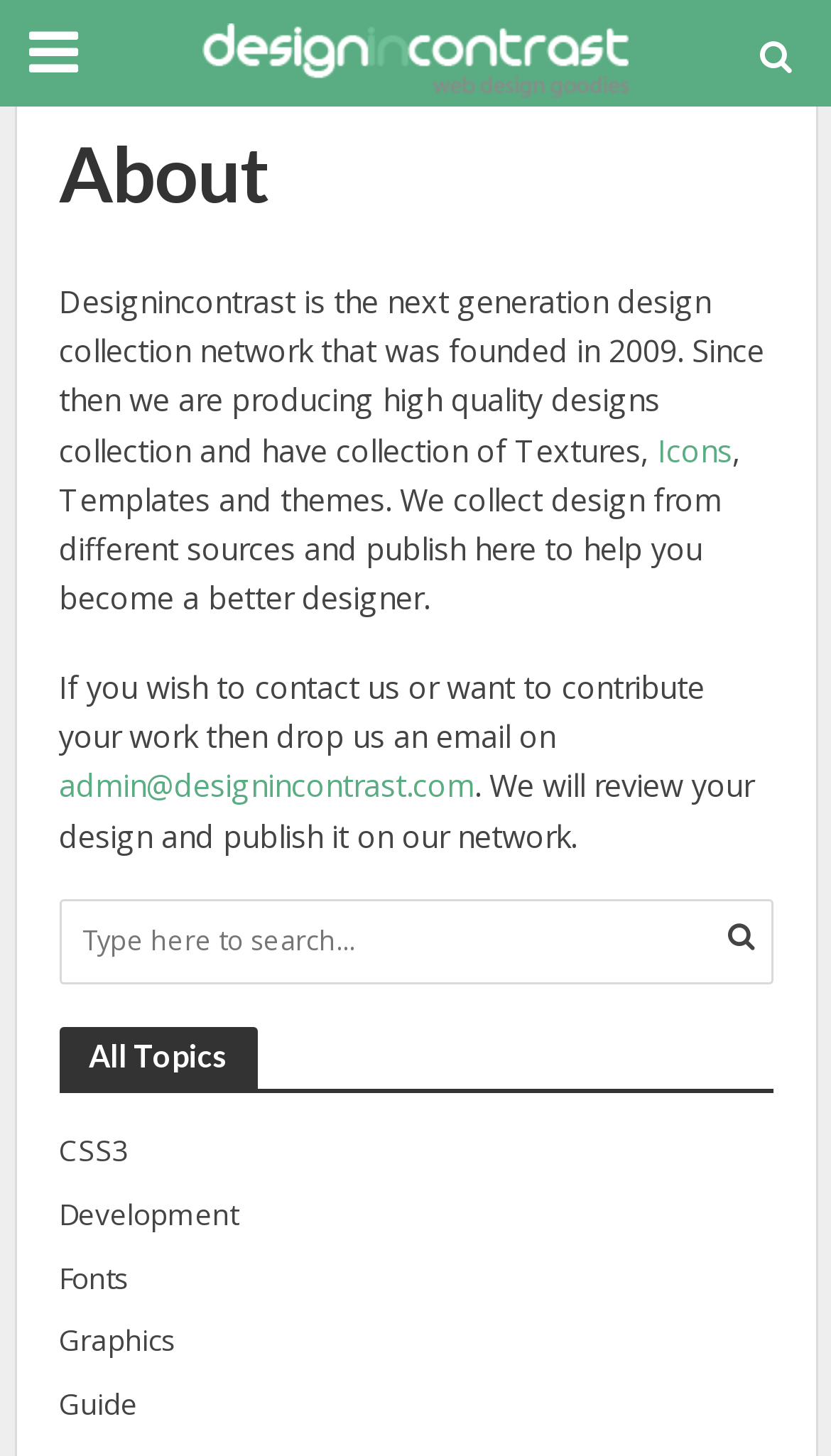Please find the bounding box coordinates (top-left x, top-left y, bottom-right x, bottom-right y) in the screenshot for the UI element described as follows: alt="Designin Contrast"

[0.244, 0.019, 0.756, 0.057]